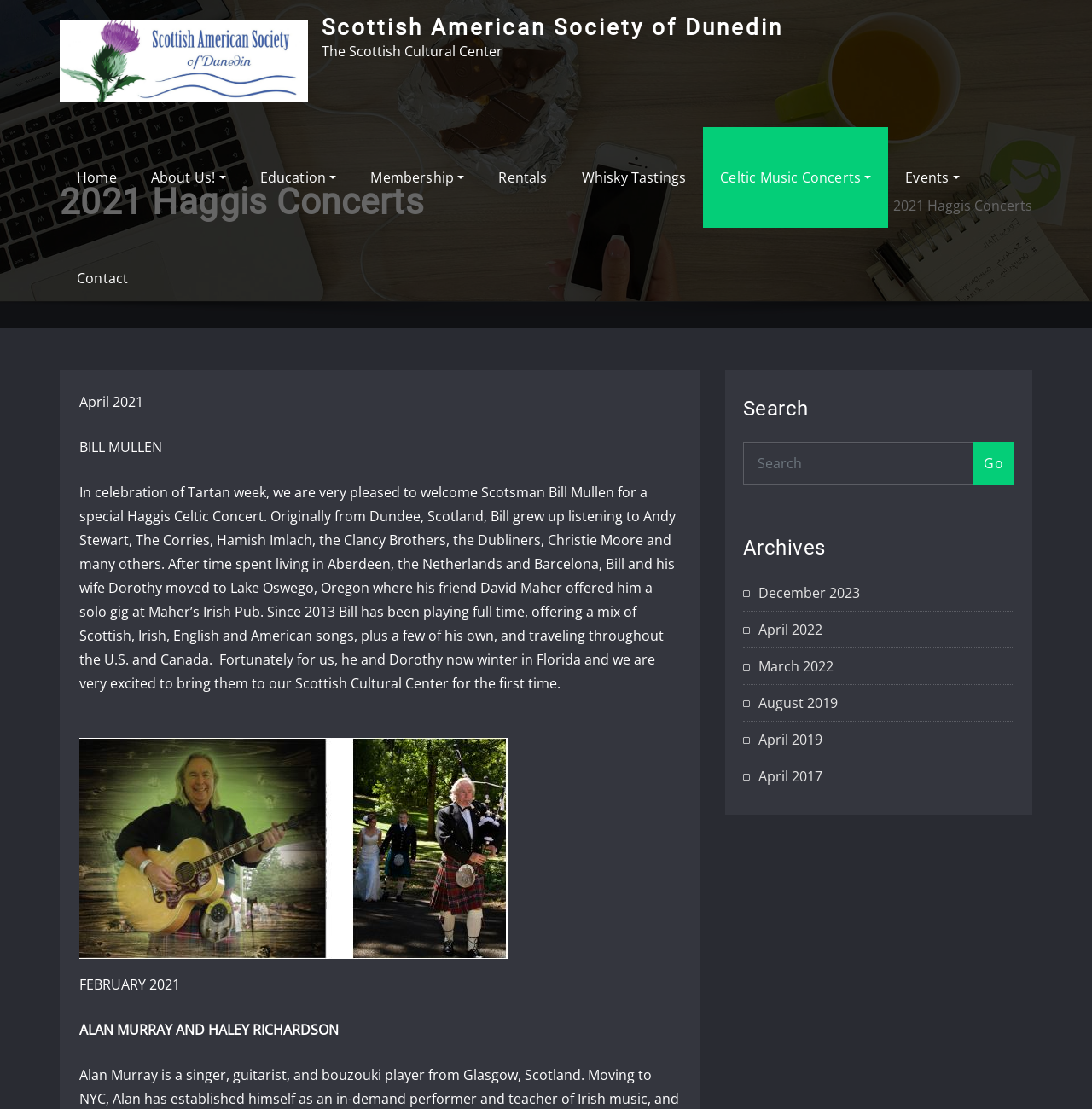Summarize the webpage comprehensively, mentioning all visible components.

The webpage is about the Scottish American Society of Dunedin, specifically highlighting their 2021 Haggis Concerts. At the top left, there is a logo of the society, accompanied by a link to the society's homepage. Next to it, there is a heading with the society's name.

Below the logo, there is a navigation menu with links to various pages, including Home, About Us, Education, Membership, Rentals, Whisky Tastings, Celtic Music Concerts, Events, and Contact. These links are aligned horizontally and take up the top portion of the page.

Further down, there is a heading that reads "2021 Haggis Concerts". Below this heading, there are two links, one to Home and another to 2021 Haggis Concerts. The latter link is followed by a description of the concert, which includes the dates and performers. There are two performers mentioned, Bill Mullen and Alan Murray with Haley Richardson, each with their own descriptions and dates of performance. The descriptions are accompanied by a figure, likely an image of the performers.

On the right side of the page, there is a search bar with a heading that reads "Search". Below the search bar, there is a section titled "Archives" with links to various months and years, including December 2023, April 2022, March 2022, August 2019, April 2019, and April 2017.